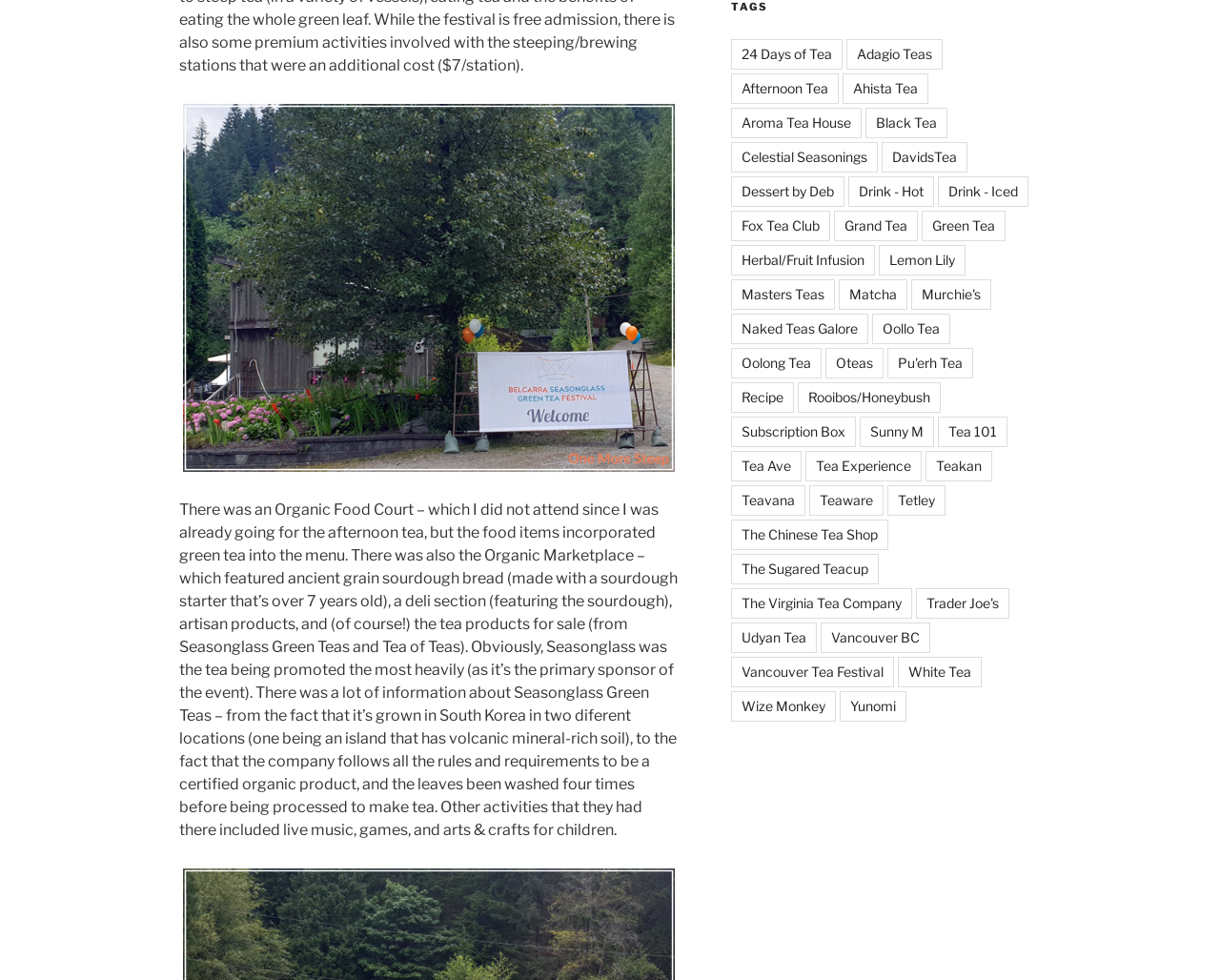What is the name of the tea company that is mentioned alongside Seasonglass Green Teas?
Answer the question based on the image using a single word or a brief phrase.

Tea of Teas